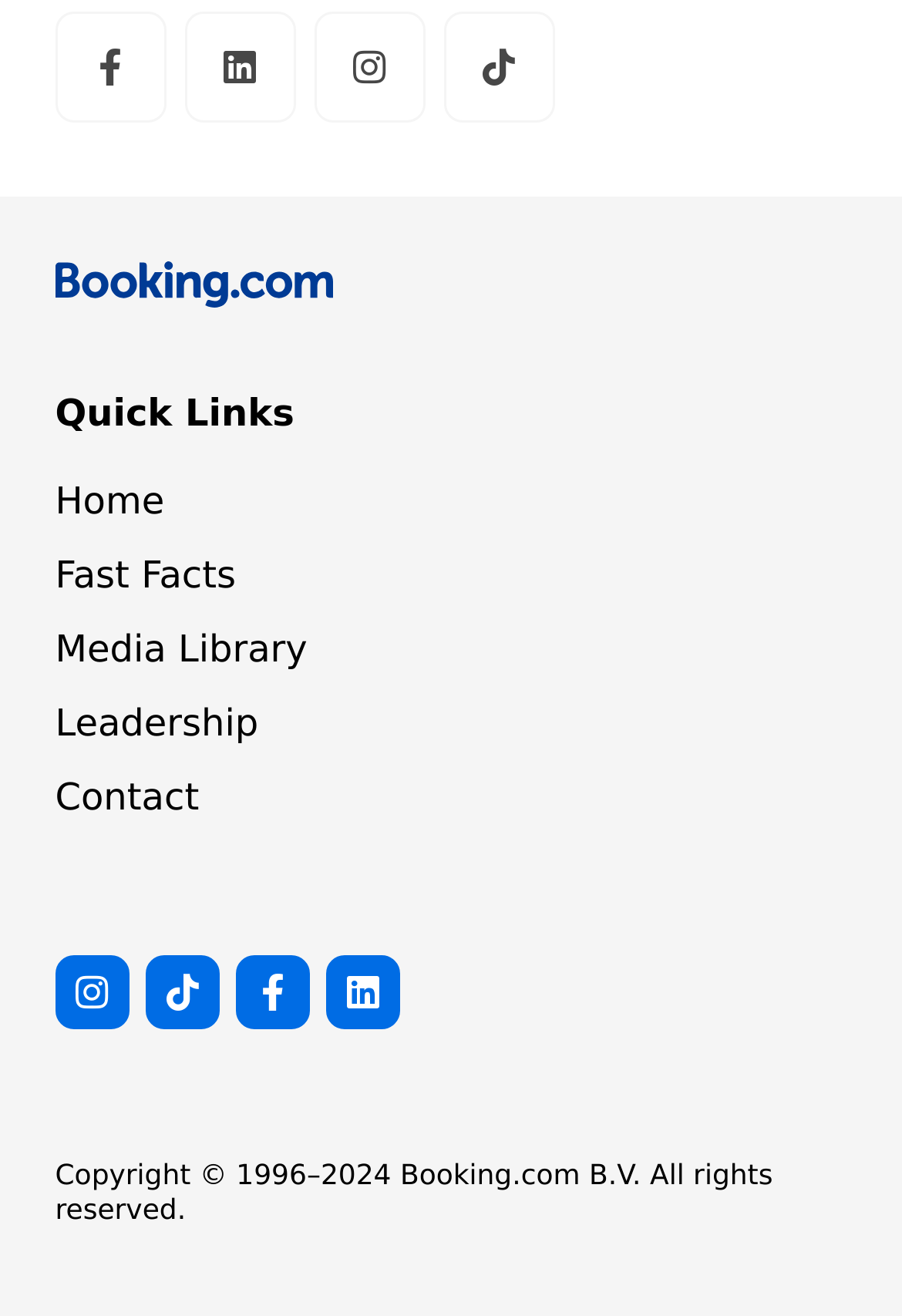Locate the bounding box coordinates of the clickable element to fulfill the following instruction: "Contact us". Provide the coordinates as four float numbers between 0 and 1 in the format [left, top, right, bottom].

[0.061, 0.586, 0.221, 0.628]